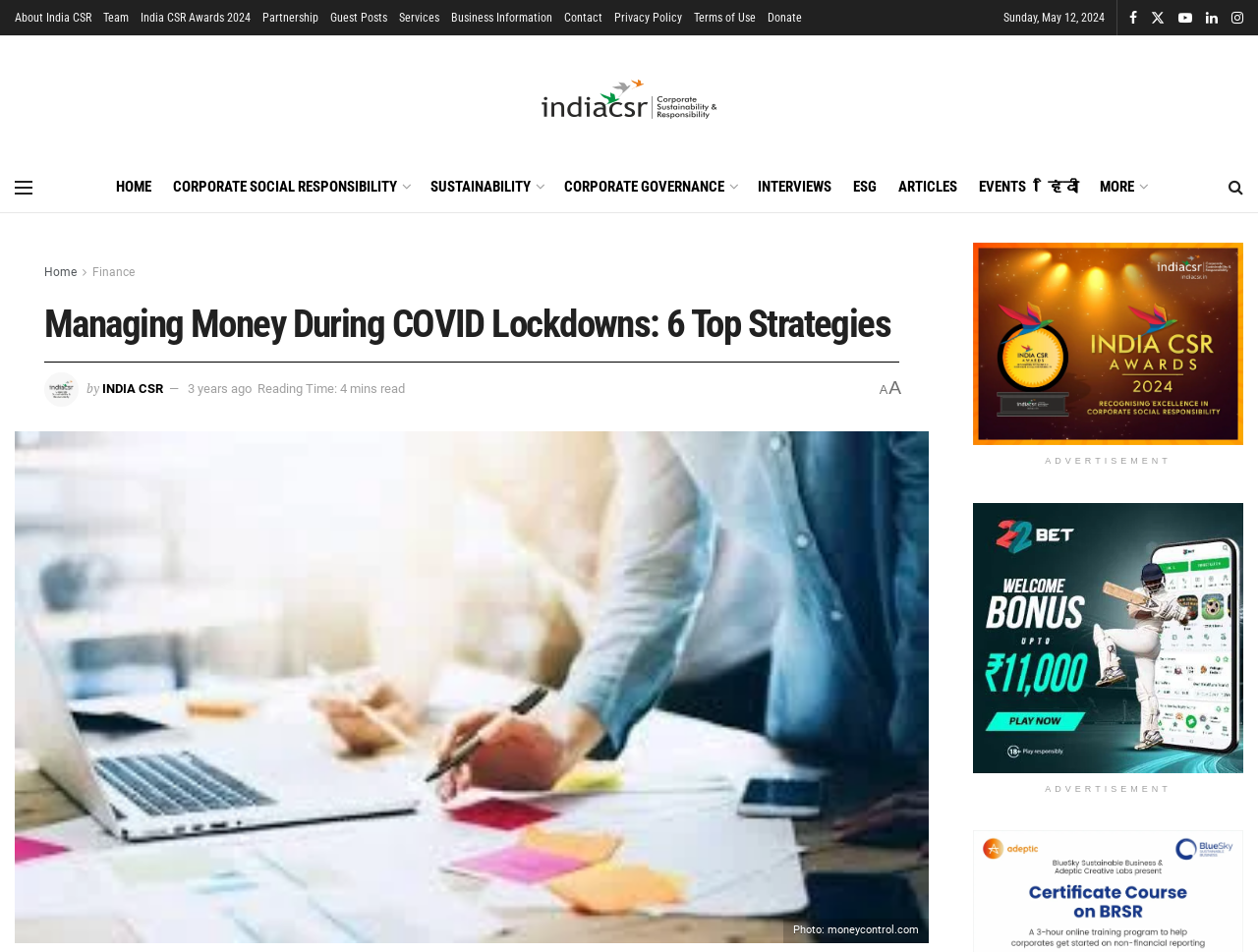Answer the question with a single word or phrase: 
What is the reading time of the article?

4 mins read